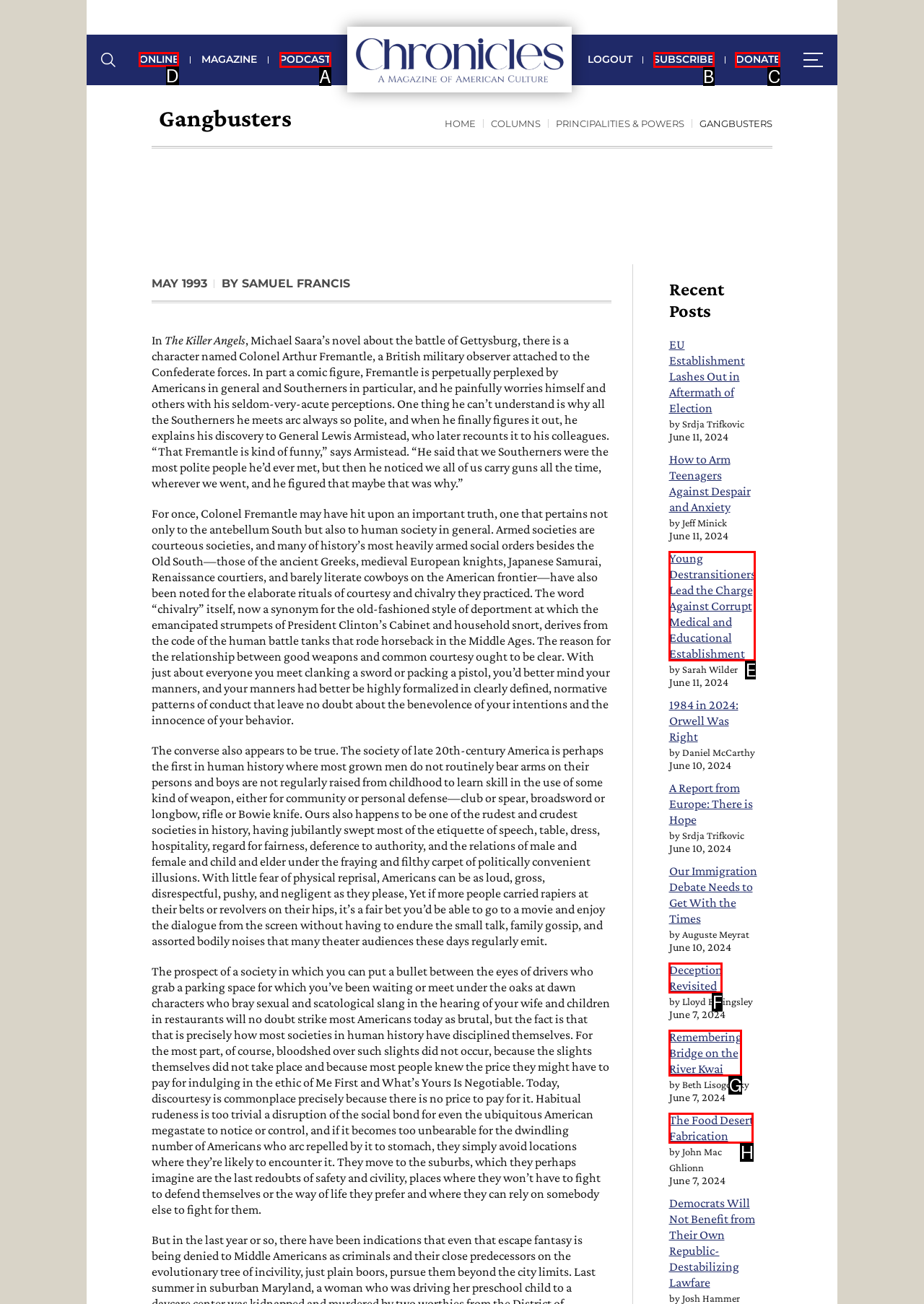Given the instruction: Go to ONLINE, which HTML element should you click on?
Answer with the letter that corresponds to the correct option from the choices available.

D